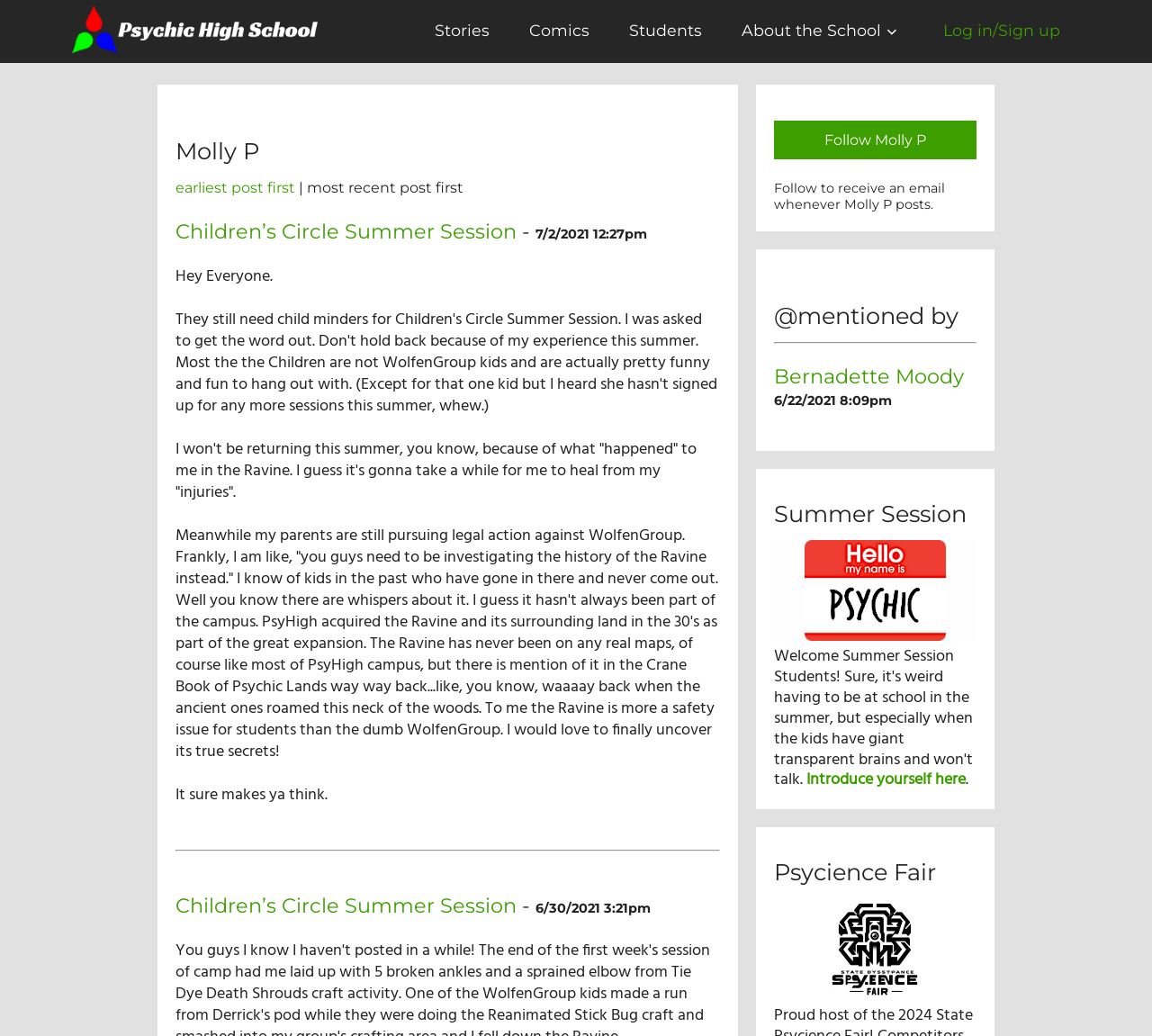Answer the question below with a single word or a brief phrase: 
What is the title of the first post?

Children’s Circle Summer Session